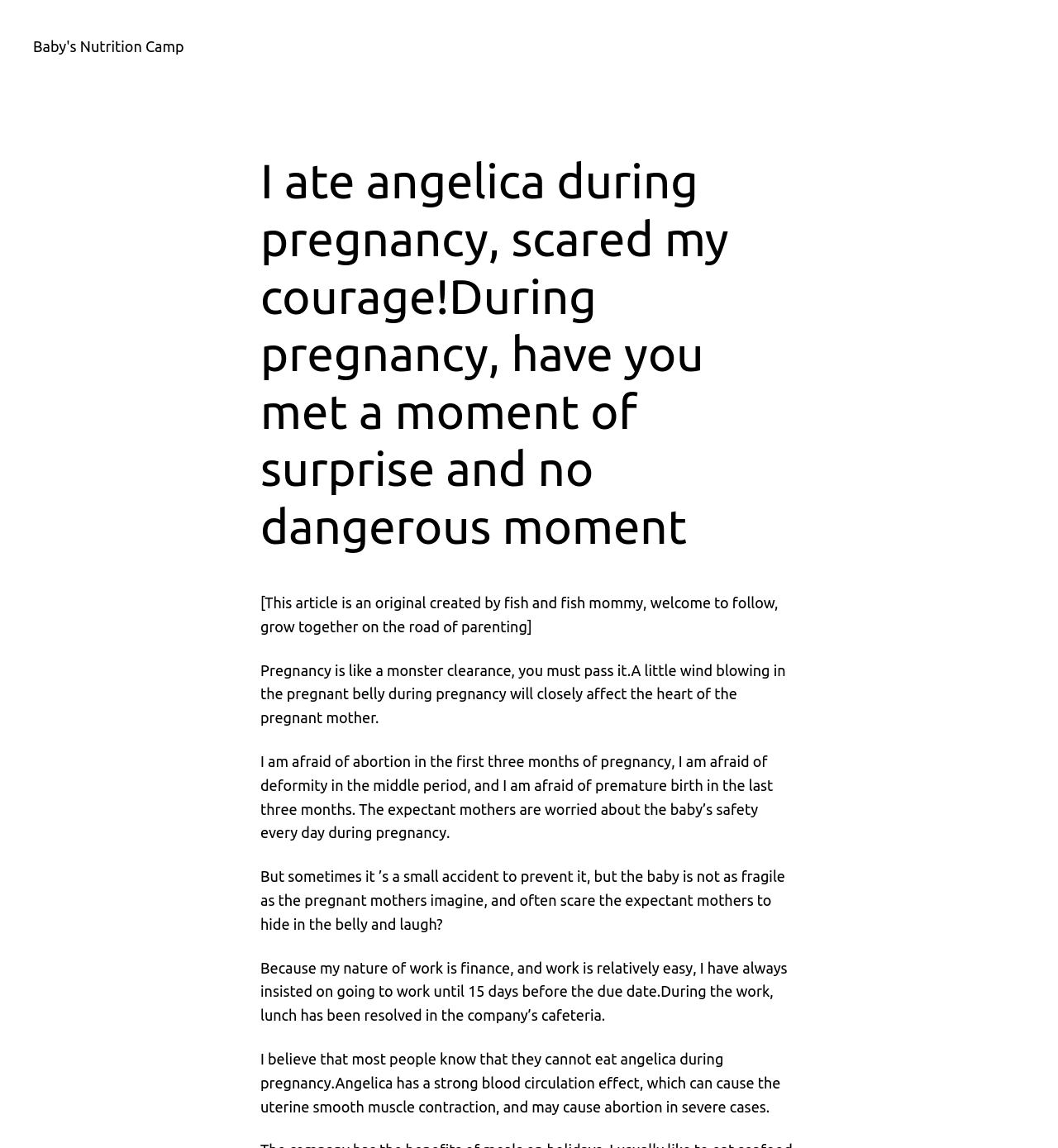Why can't pregnant women eat angelica?
Could you please answer the question thoroughly and with as much detail as possible?

According to the text, 'Angelica has a strong blood circulation effect, which can cause the uterine smooth muscle contraction, and may cause abortion in severe cases.' This implies that eating angelica during pregnancy can lead to abortion, which is why it is not recommended.